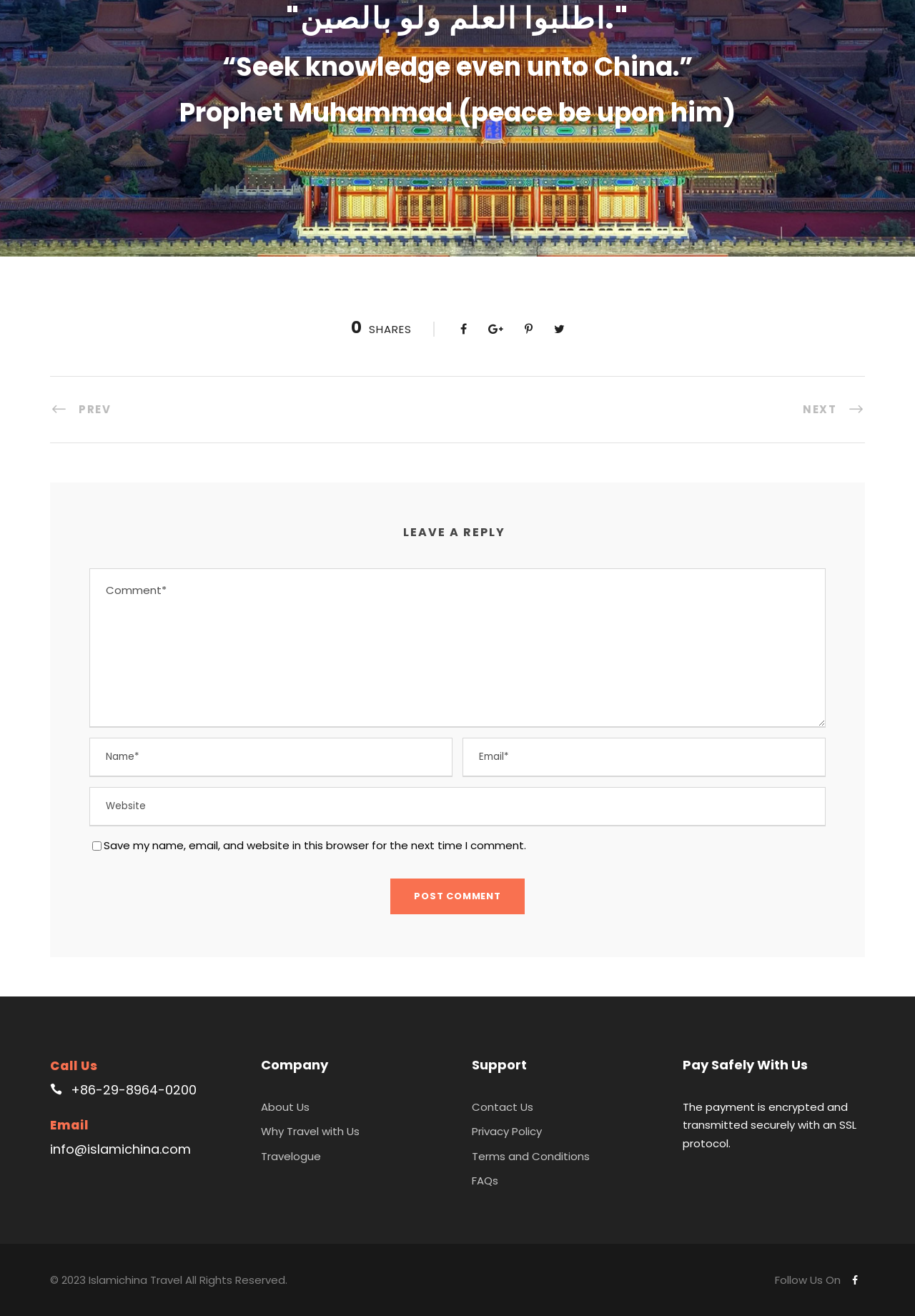Please determine the bounding box coordinates for the element with the description: "Prev".

[0.055, 0.305, 0.121, 0.317]